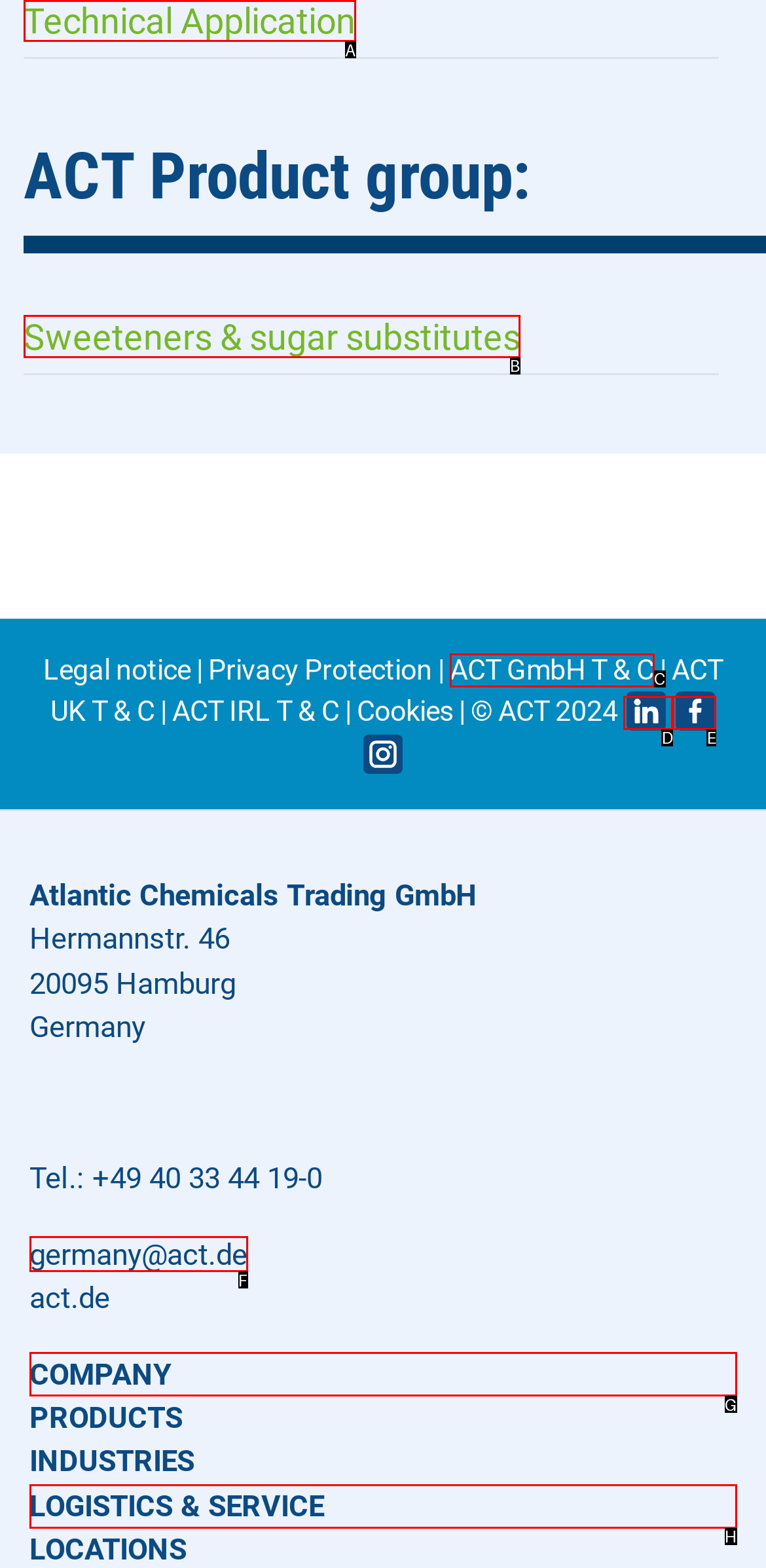Based on the choices marked in the screenshot, which letter represents the correct UI element to perform the task: Visit Sweeteners & sugar substitutes?

B